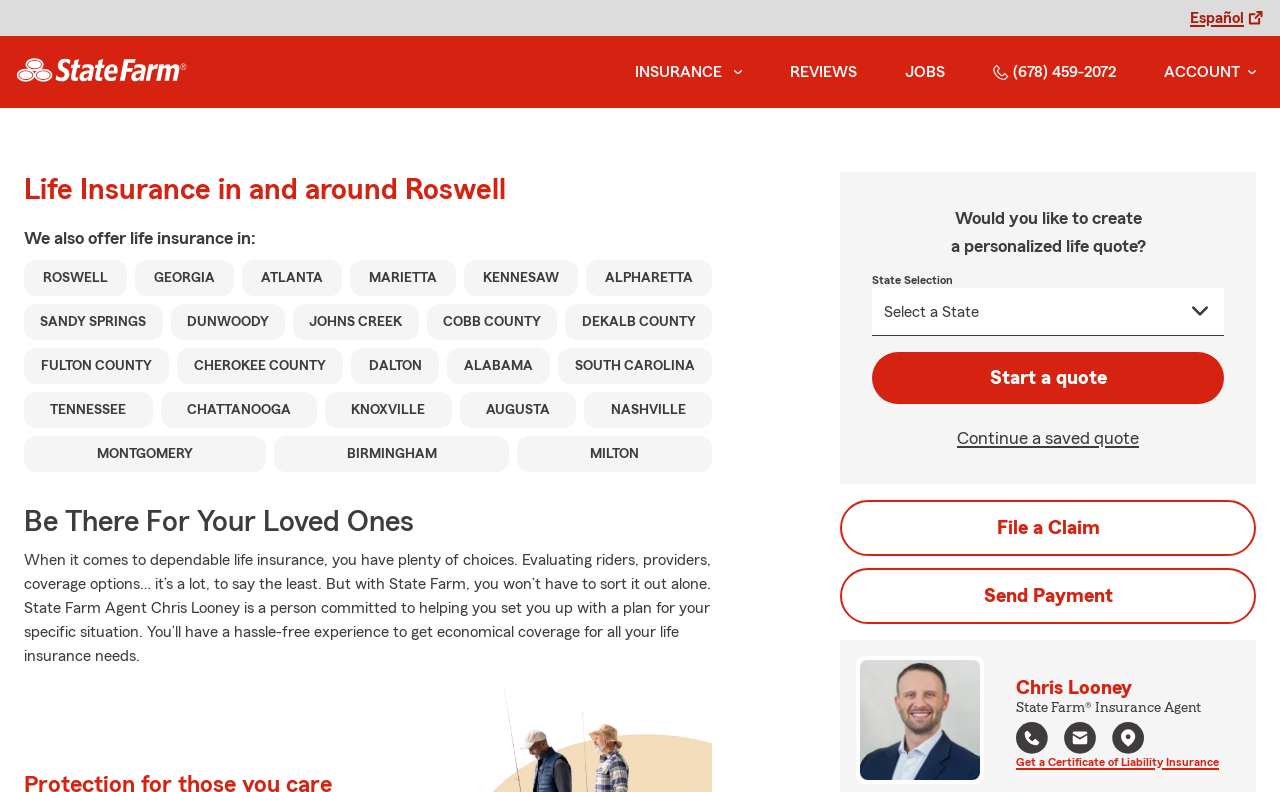Determine the bounding box coordinates of the section I need to click to execute the following instruction: "View reviews". Provide the coordinates as four float numbers between 0 and 1, i.e., [left, top, right, bottom].

[0.611, 0.066, 0.676, 0.116]